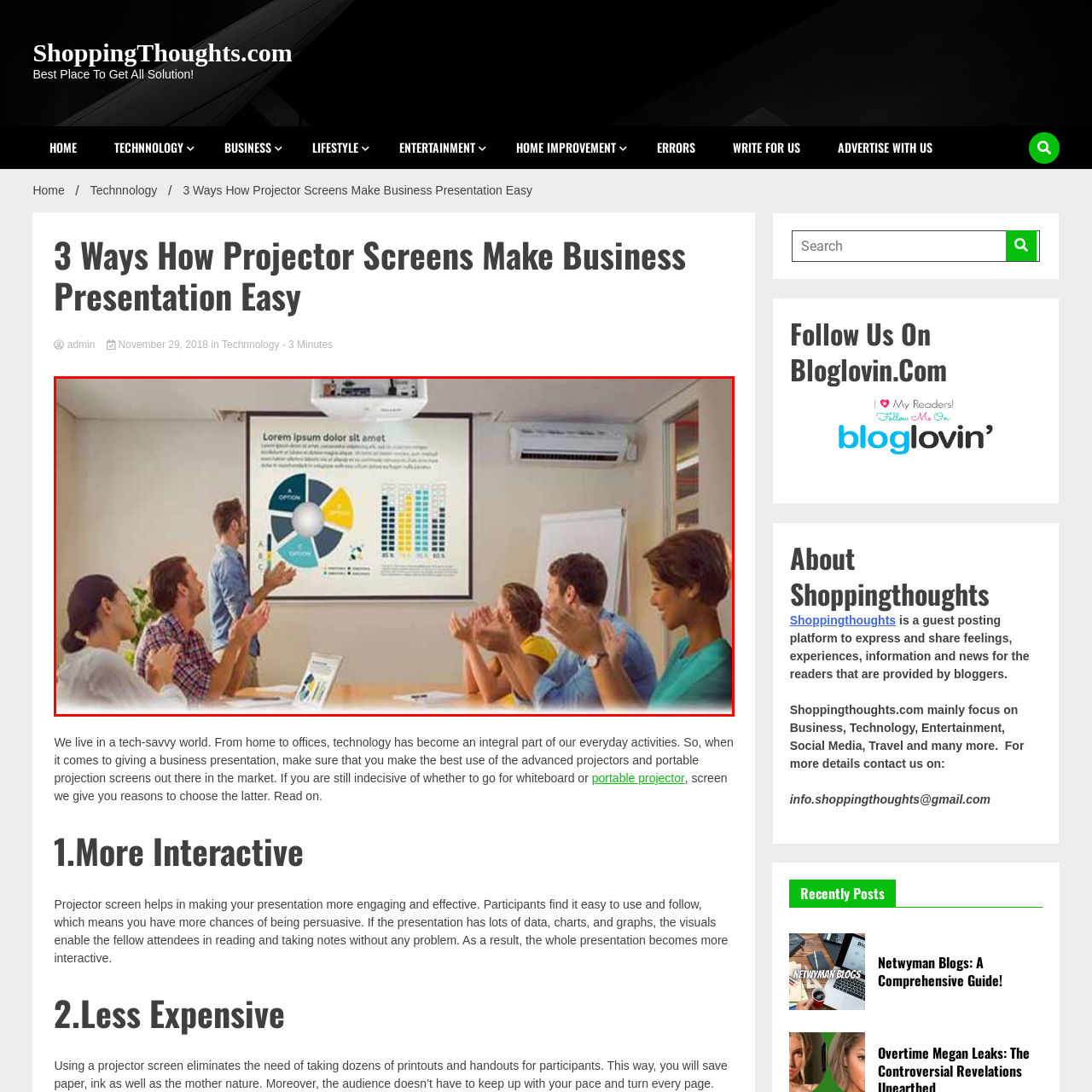What type of graph is displayed on the projector screen?
Look at the image within the red bounding box and provide a single word or phrase as an answer.

Pie chart and bar graph